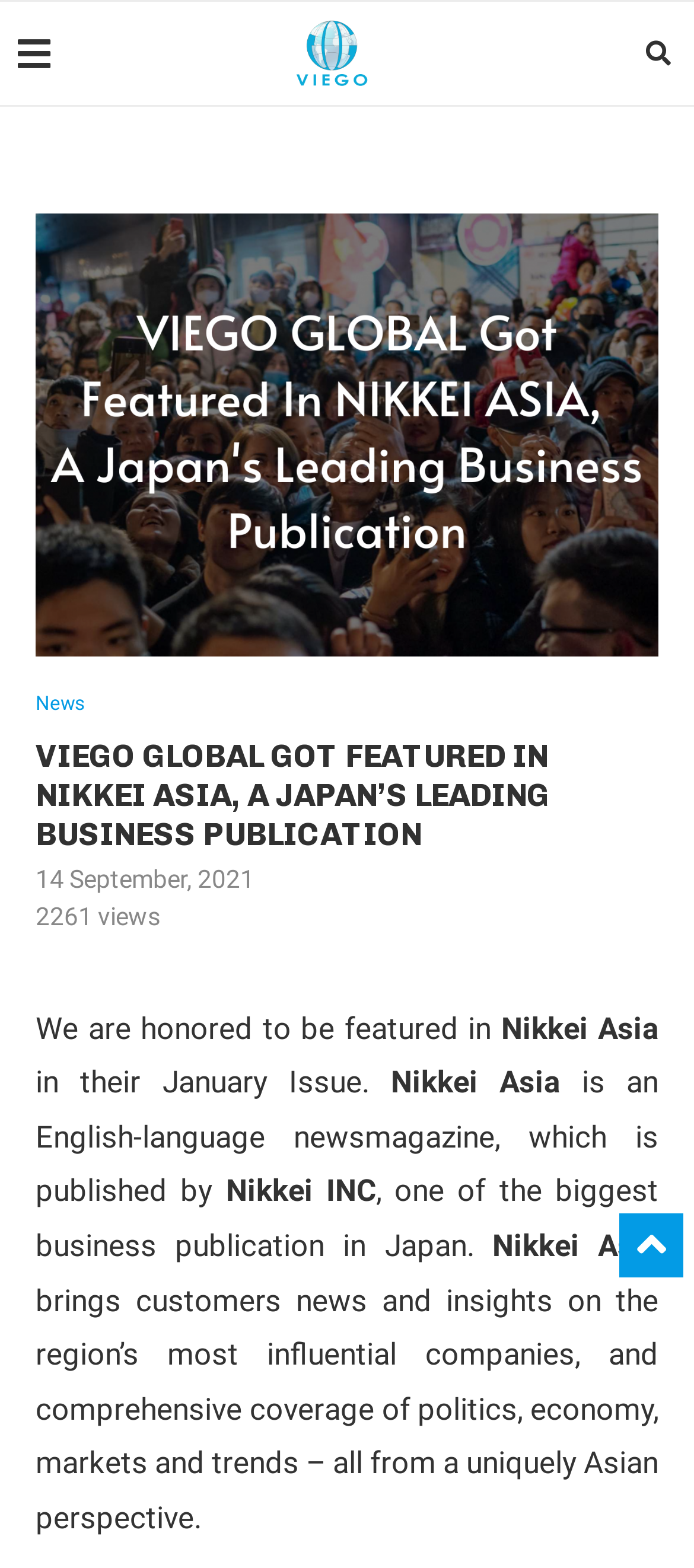Identify and provide the title of the webpage.

VIEGO GLOBAL GOT FEATURED IN NIKKEI ASIA, A JAPAN’S LEADING BUSINESS PUBLICATION